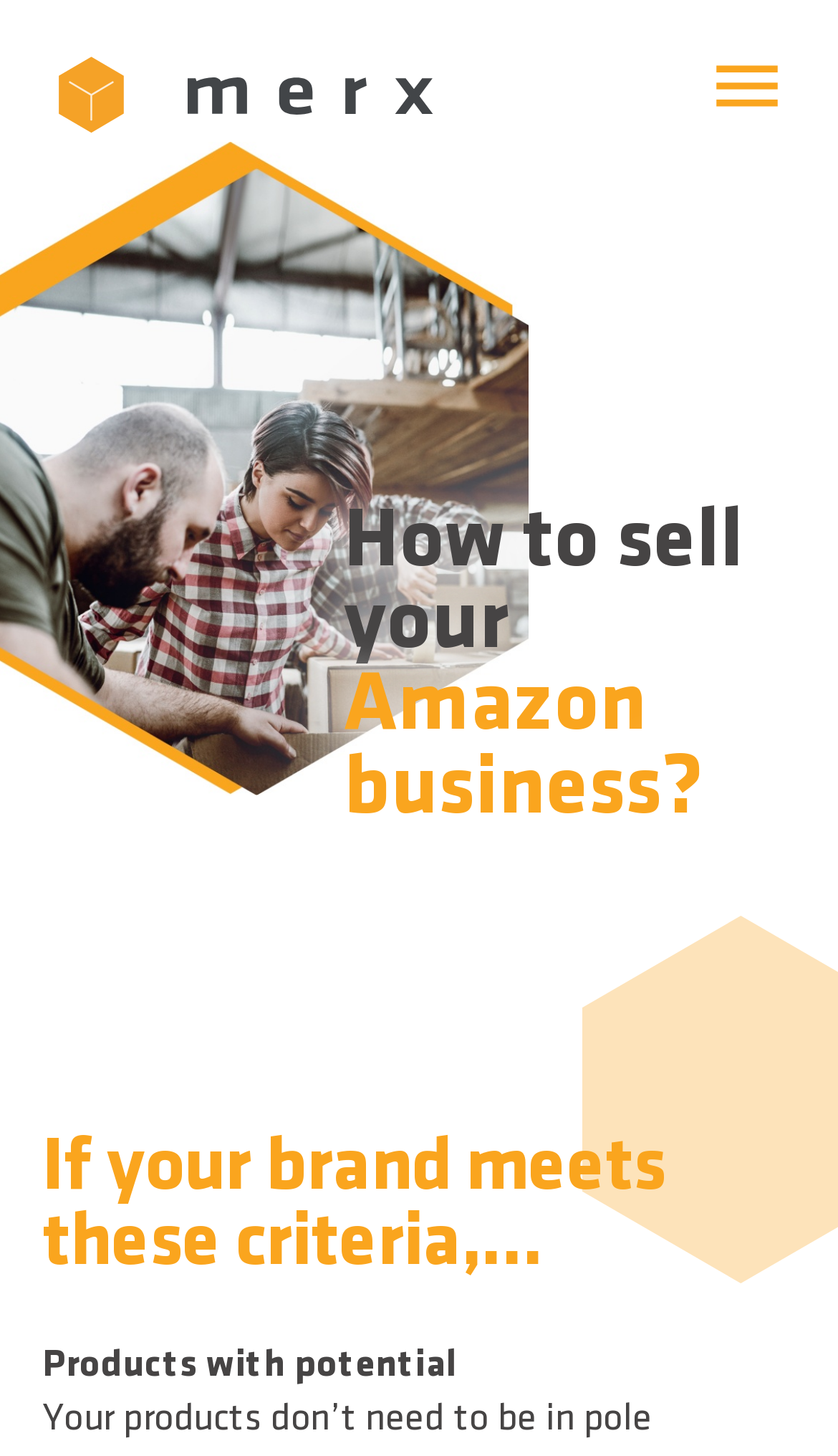Please determine the bounding box coordinates of the element's region to click in order to carry out the following instruction: "Explore granite countertops". The coordinates should be four float numbers between 0 and 1, i.e., [left, top, right, bottom].

None